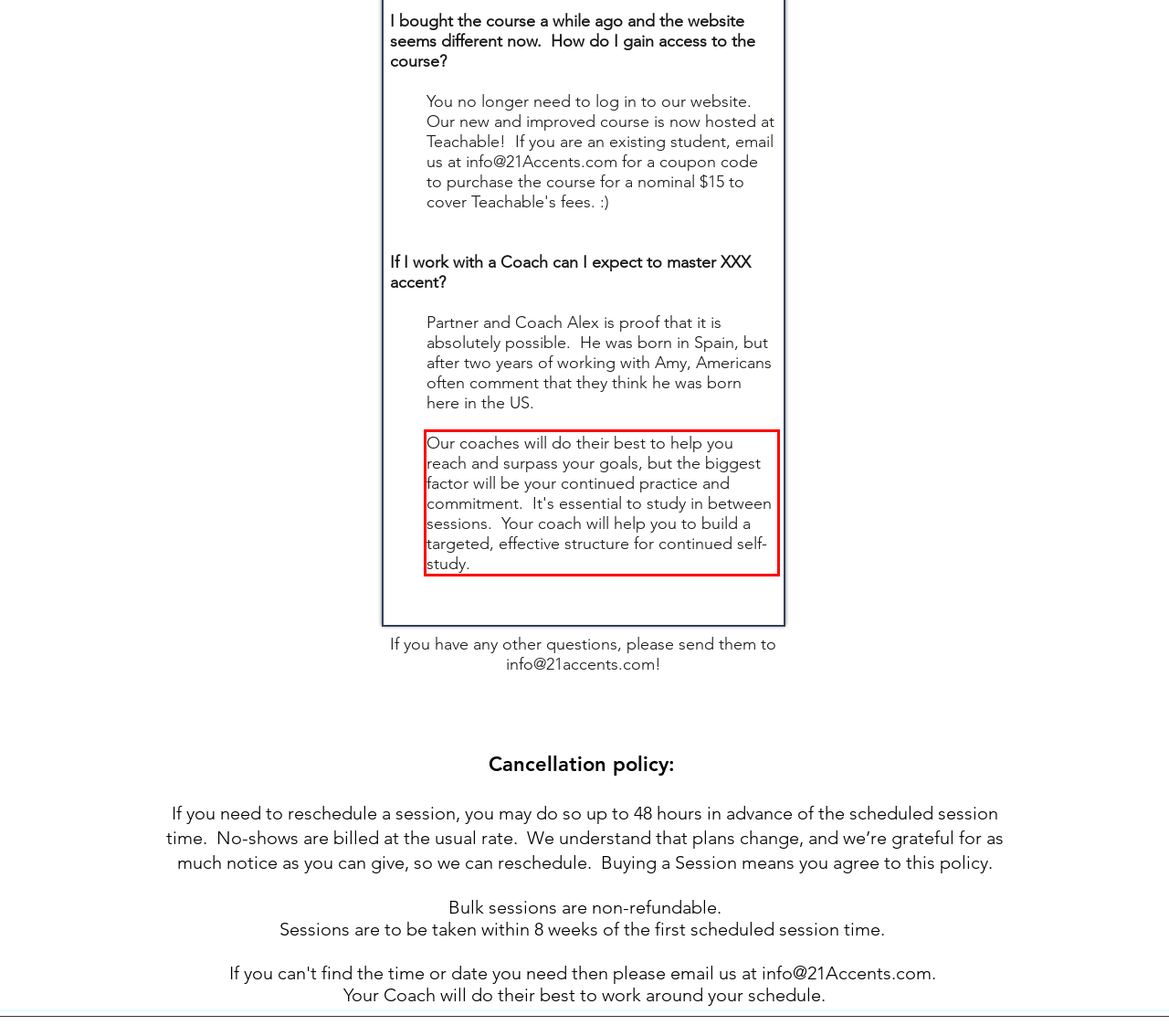View the screenshot of the webpage and identify the UI element surrounded by a red bounding box. Extract the text contained within this red bounding box.

Our coaches will do their best to help you reach and surpass your goals, but the biggest factor will be your continued practice and commitment. It's essential to study in between sessions. Your coach will help you to build a targeted, effective structure for continued self-study.